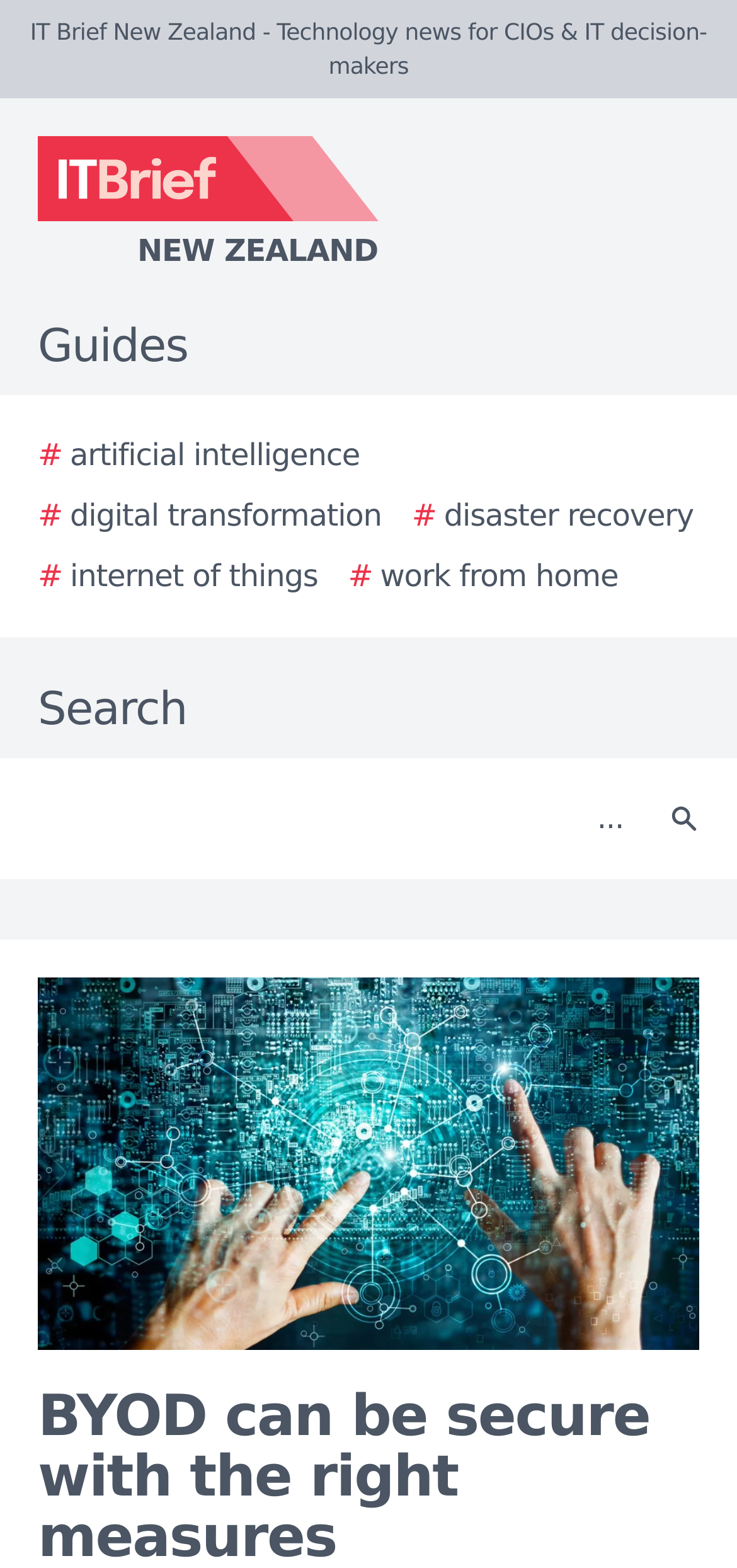Write an extensive caption that covers every aspect of the webpage.

The webpage appears to be a technology news website, specifically focused on IT decision-makers in New Zealand. At the top left of the page, there is a logo of "IT Brief New Zealand" accompanied by a text "IT Brief New Zealand - Technology news for CIOs & IT decision-makers". 

Below the logo, there are several links categorized under "Guides", including topics such as artificial intelligence, digital transformation, disaster recovery, internet of things, and work from home. These links are positioned horizontally, with the first three links on the left side and the last two links on the right side.

On the top right side of the page, there is a search bar with a text "Search" and a search button. The search bar is accompanied by a small icon. 

The main content of the webpage is an article with a title "BYOD can be secure with the right measures", which is likely related to the meta description about companies embracing Bring Your Own Device (BYOD) policies. The article is accompanied by an image, which takes up most of the page's width.